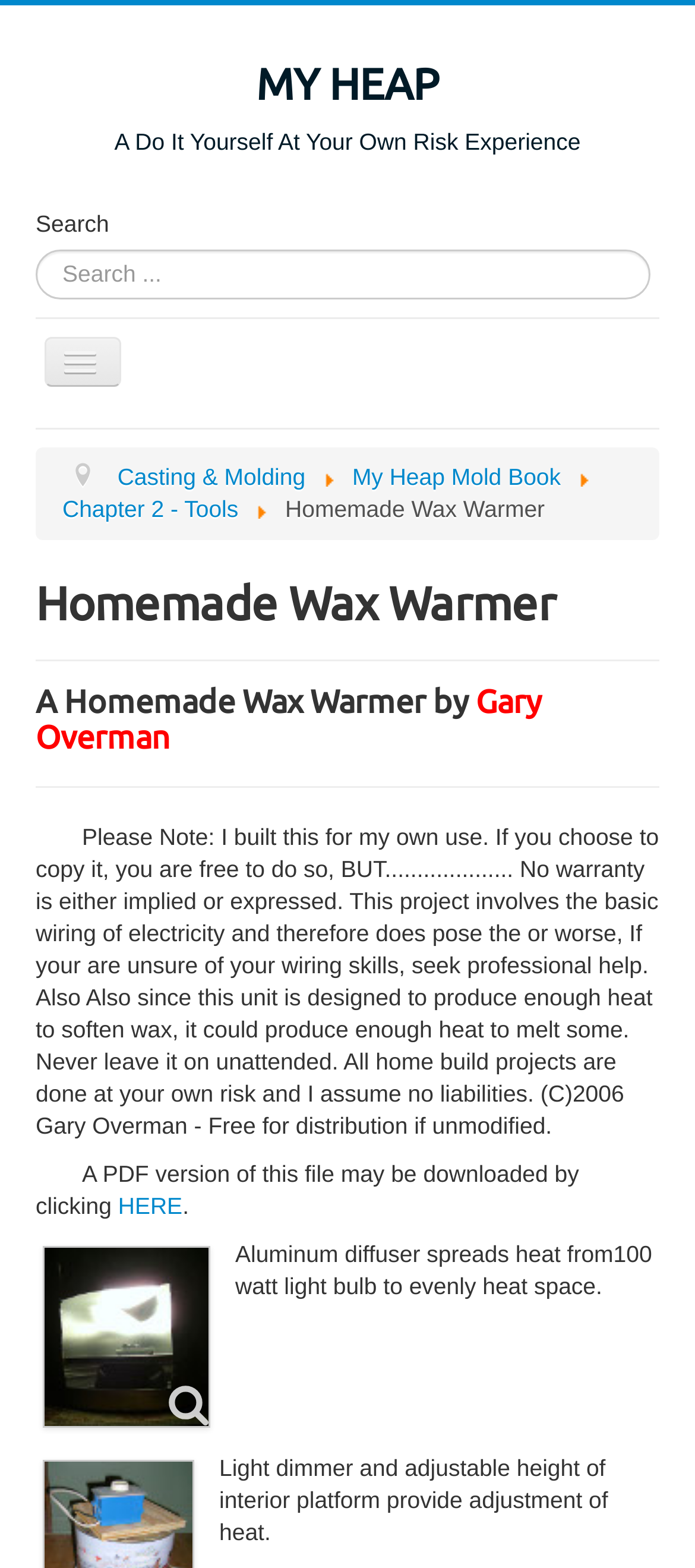Find the bounding box coordinates of the area that needs to be clicked in order to achieve the following instruction: "Download the PDF version of this file". The coordinates should be specified as four float numbers between 0 and 1, i.e., [left, top, right, bottom].

[0.17, 0.761, 0.262, 0.778]